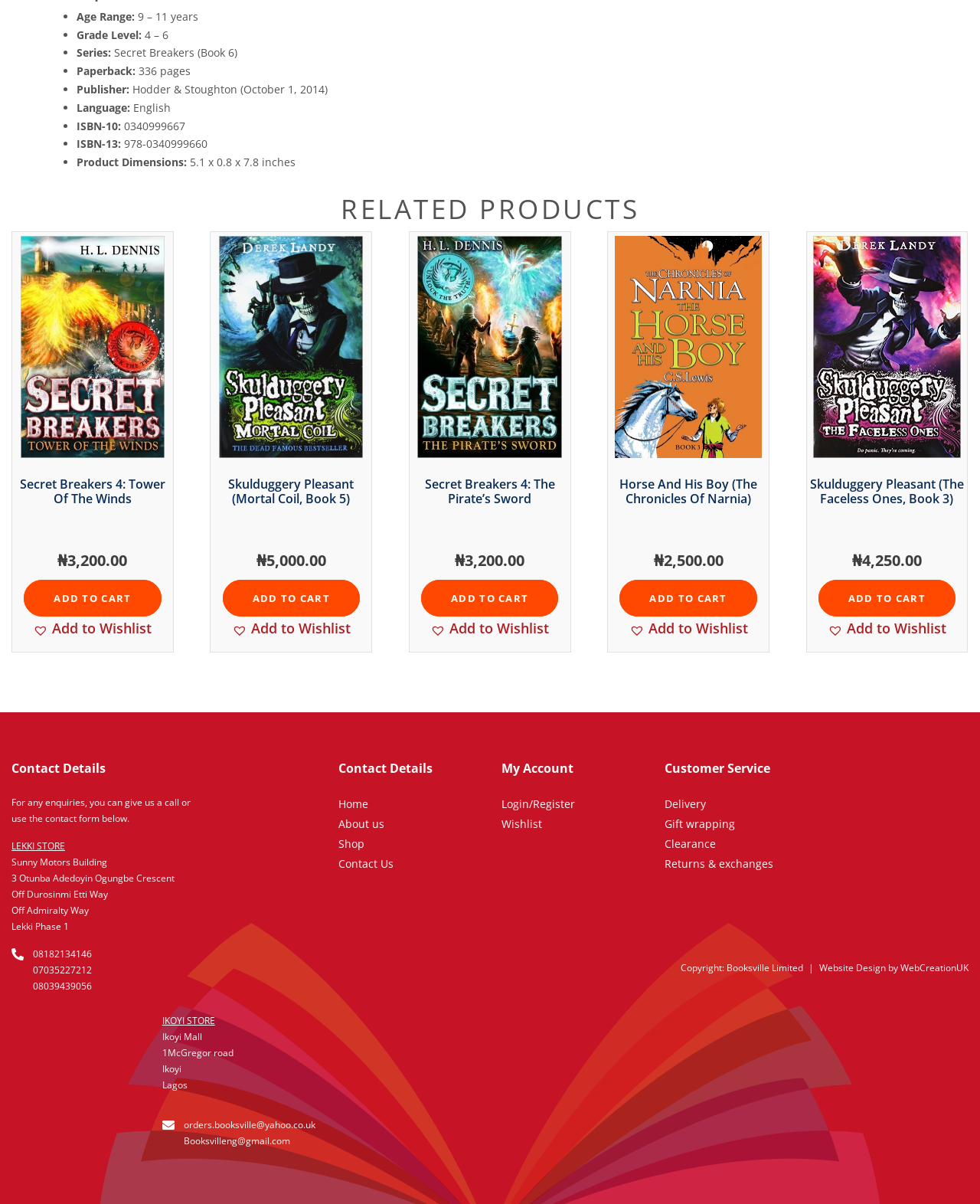Bounding box coordinates are given in the format (top-left x, top-left y, bottom-right x, bottom-right y). All values should be floating point numbers between 0 and 1. Provide the bounding box coordinate for the UI element described as: Add to Wishlist

[0.642, 0.517, 0.763, 0.53]